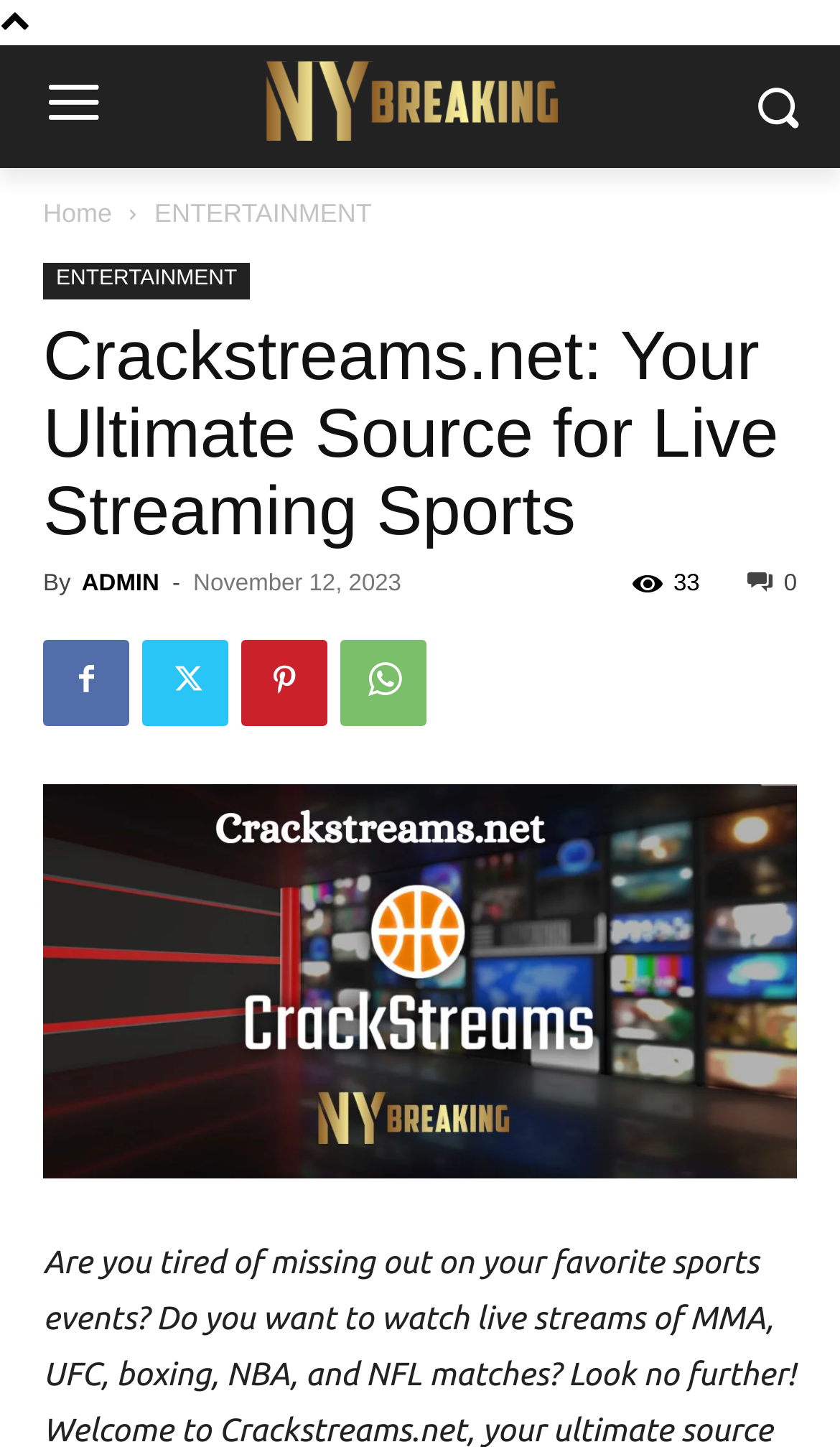Please determine the main heading text of this webpage.

Crackstreams.net: Your Ultimate Source for Live Streaming Sports